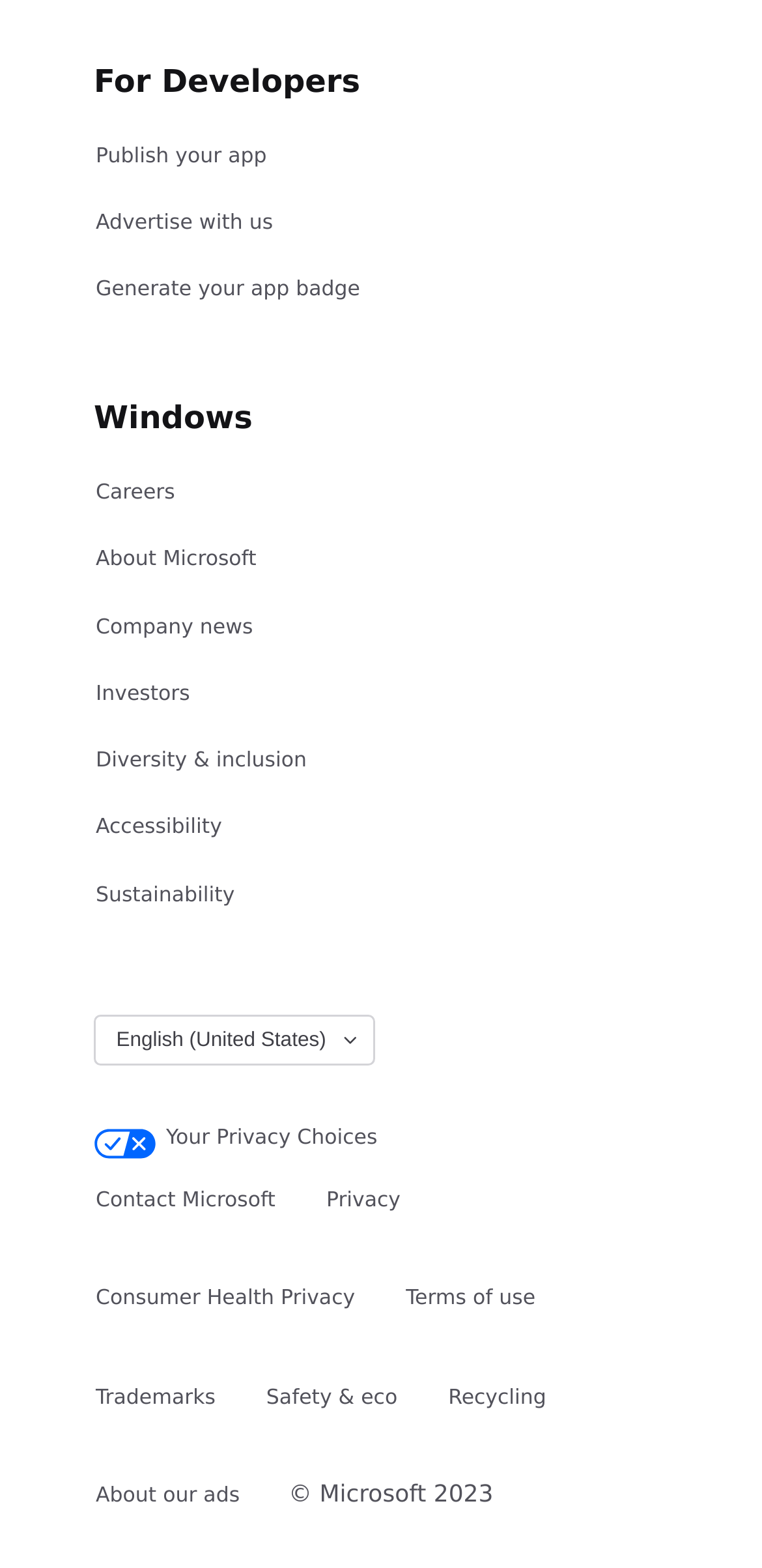Specify the bounding box coordinates of the area to click in order to follow the given instruction: "Select 'English (United States)' language."

[0.123, 0.647, 0.493, 0.68]